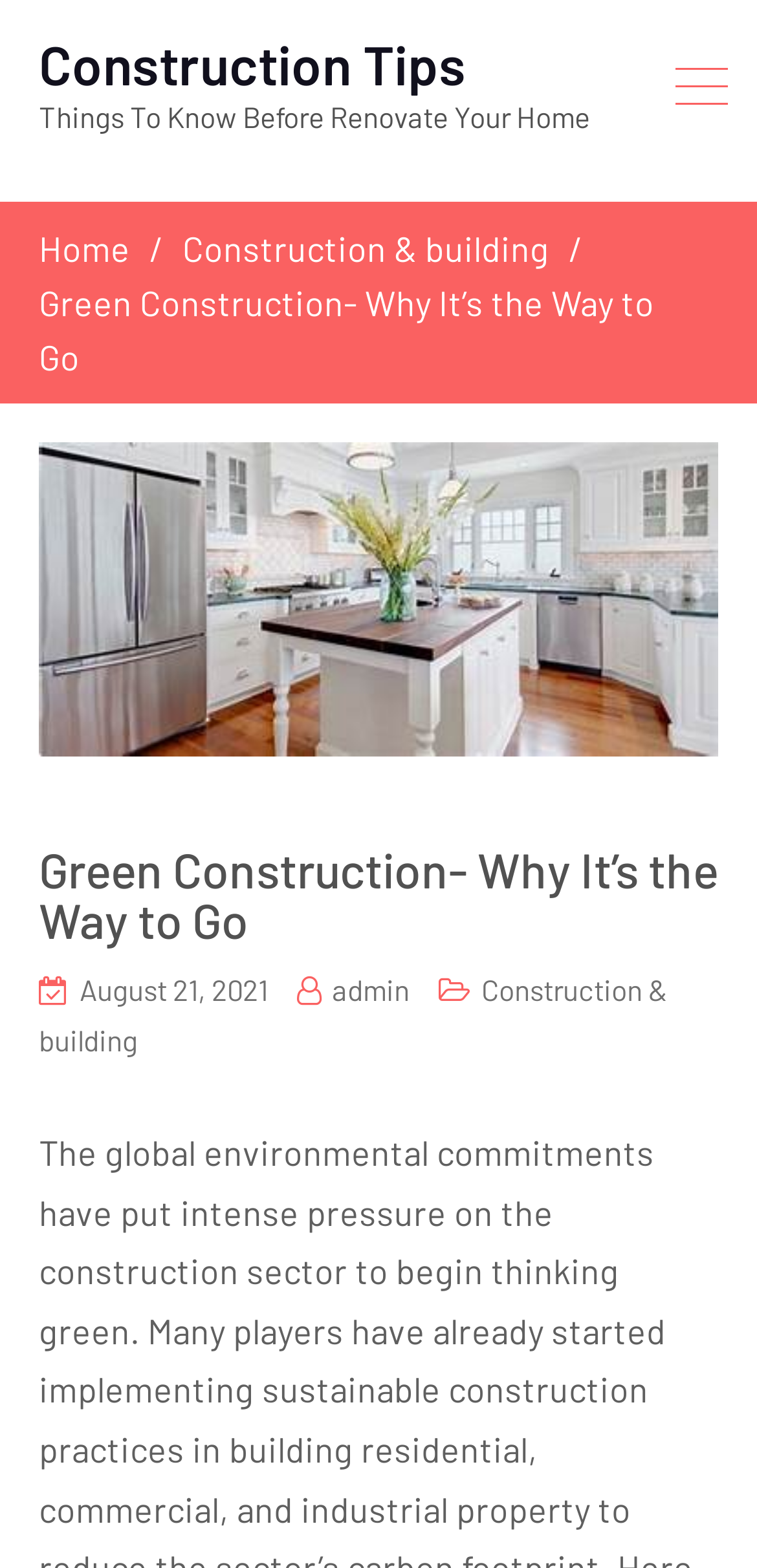Please provide the main heading of the webpage content.

Green Construction- Why It’s the Way to Go